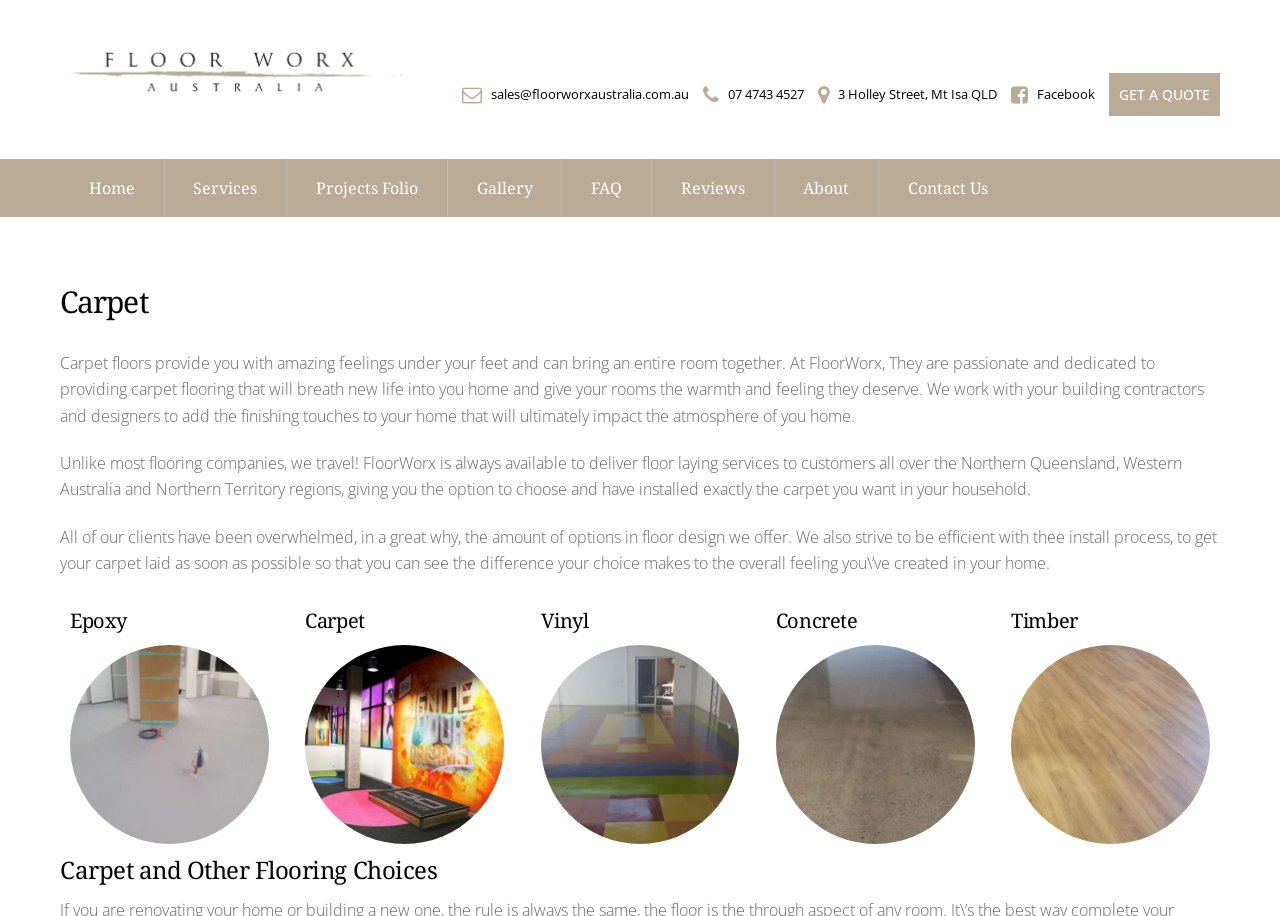Provide a short, one-word or phrase answer to the question below:
What is the phone number of FloorWorx?

07 4743 4527